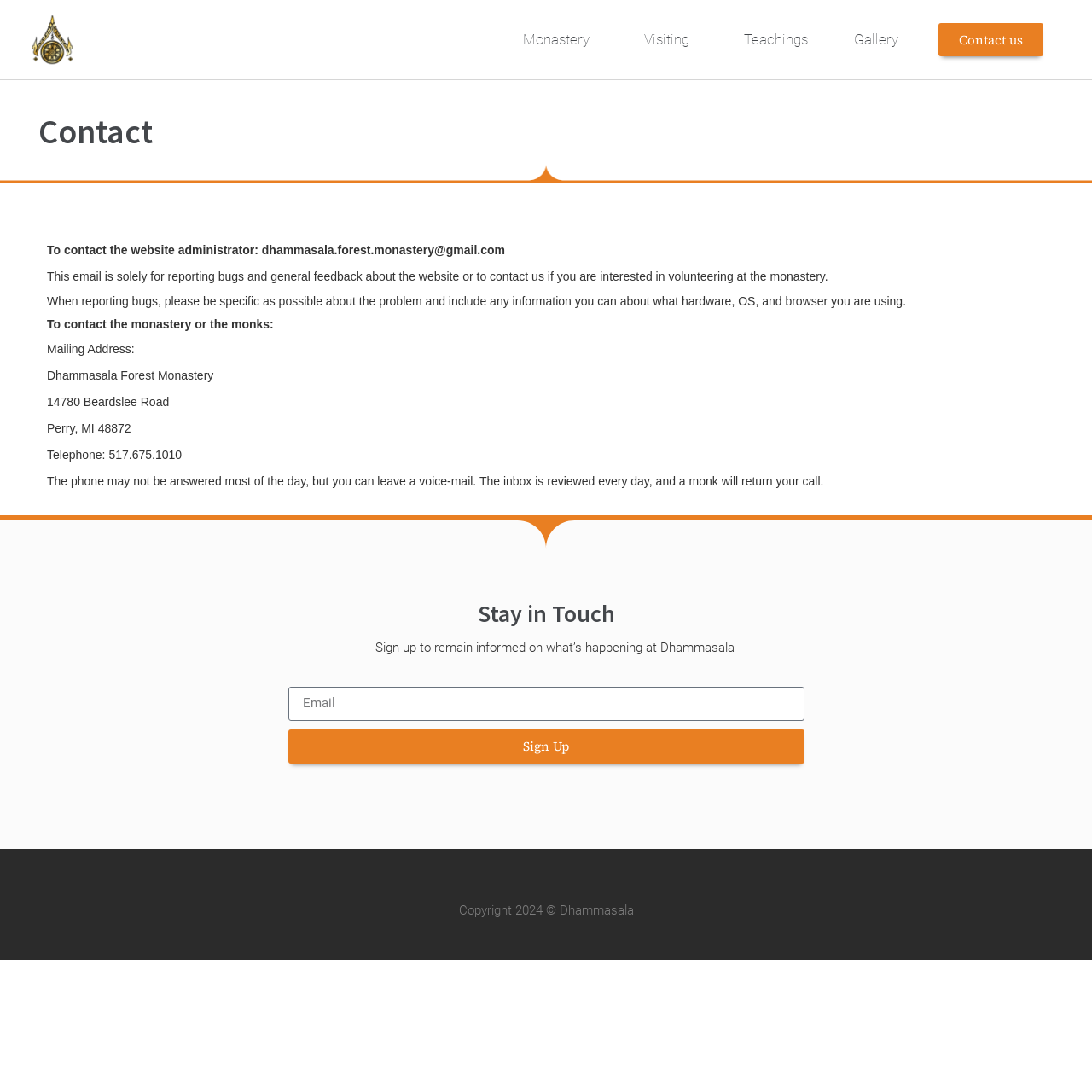Describe the webpage in detail, including text, images, and layout.

The webpage is about the contact information of Dhammasala Forest Monastery. At the top left corner, there is a "dhamma logo" image, which is a link. Next to it, there are five links in a row: "Monastery", "Visiting", "Teachings", "Gallery", and "Contact us". 

Below the links, there is a heading "Contact" followed by a paragraph of text explaining how to contact the website administrator, including an email address. This is followed by another paragraph of text providing guidance on reporting bugs and general feedback about the website.

Further down, there is a section with a heading "When reporting bugs, please be specific as possible about the problem..." followed by another heading "To contact the monastery or the monks:". This section provides the mailing address, telephone number, and a note about the phone not being answered most of the day.

On the right side of the page, there is a section with a heading "Stay in Touch" where visitors can sign up to remain informed about what's happening at Dhammasala by entering their email address in a textbox and clicking the "Sign Up" button.

At the very bottom of the page, there is a copyright notice "Copyright 2024 © Dhammasala".